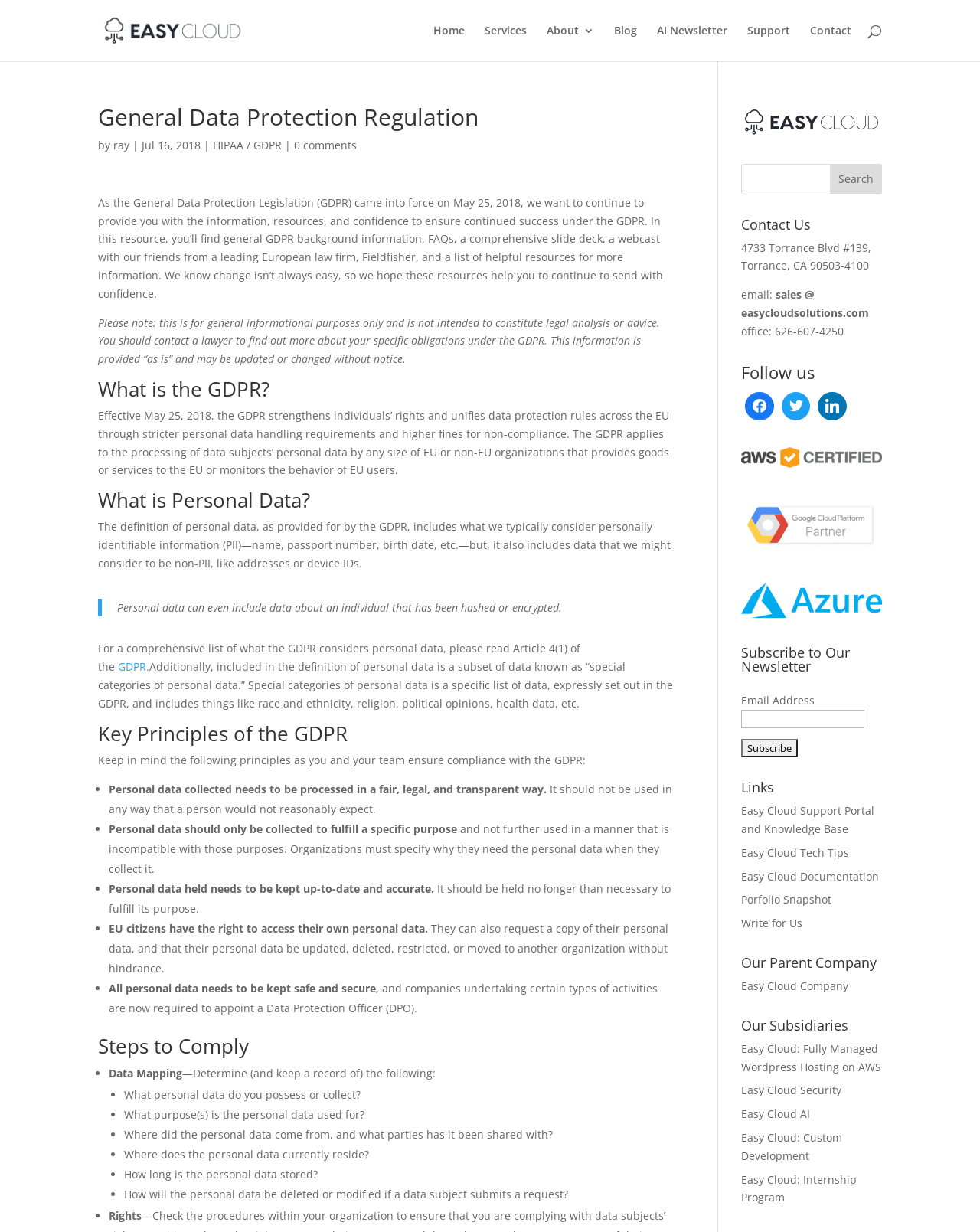What are the key principles of the GDPR?
Provide a concise answer using a single word or phrase based on the image.

Fair, legal, transparent, etc.